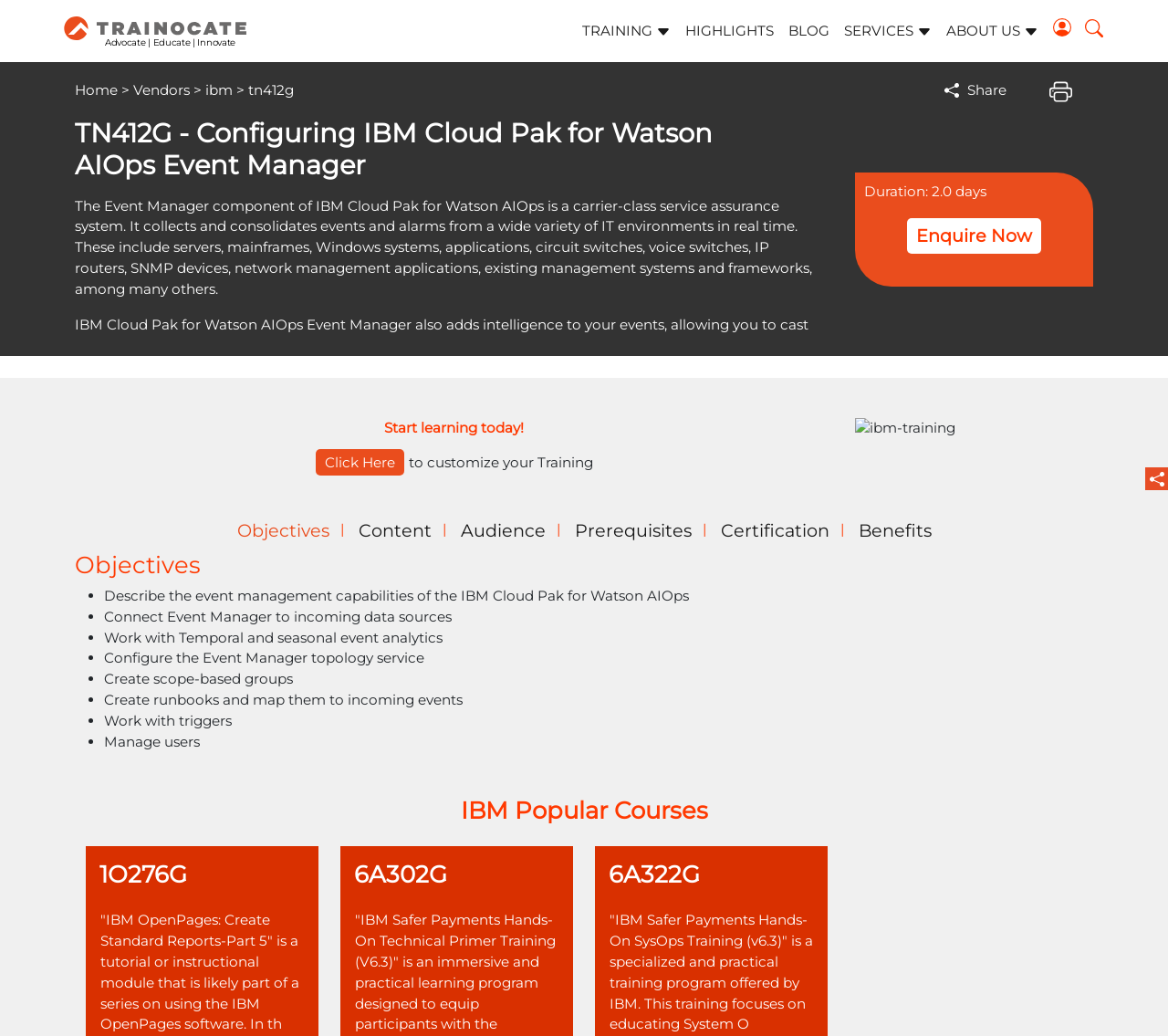Locate the bounding box coordinates of the area where you should click to accomplish the instruction: "Go to Home page".

[0.064, 0.079, 0.101, 0.095]